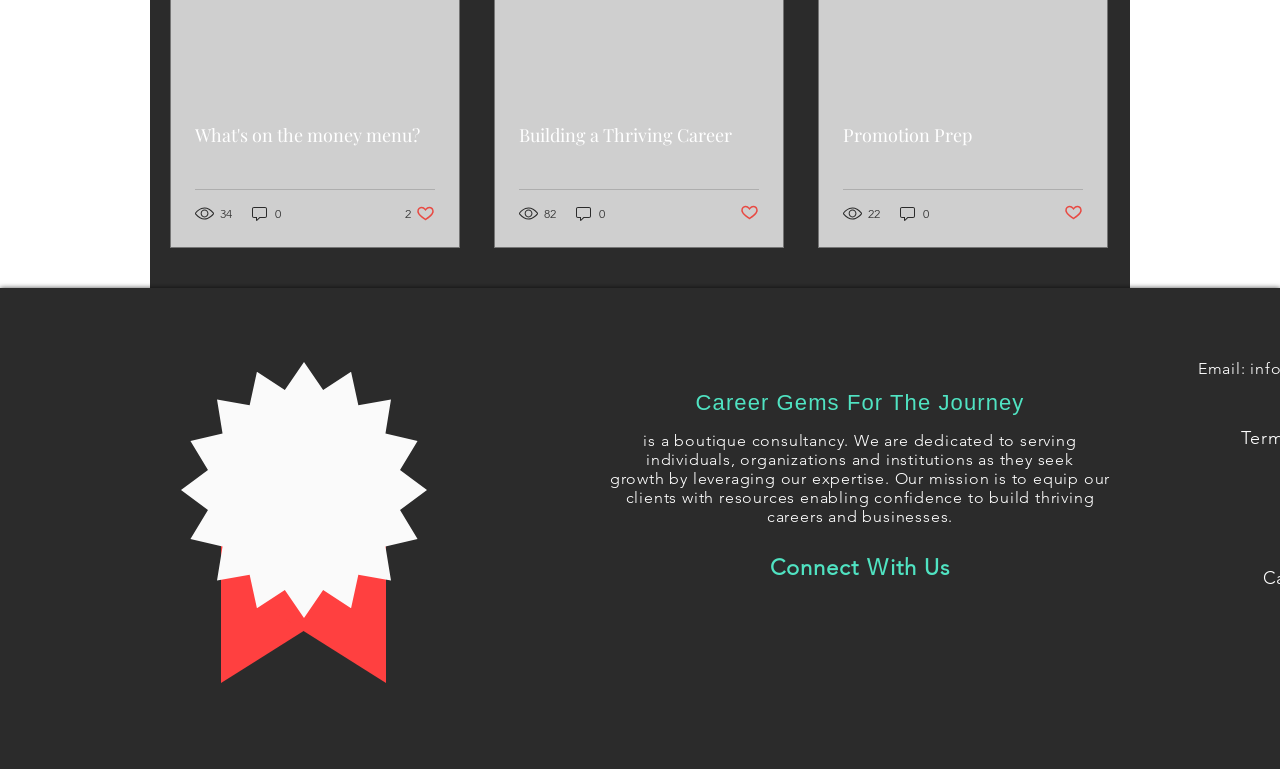Provide a one-word or short-phrase answer to the question:
What is the name of the award mentioned on the webpage?

40 Under 40